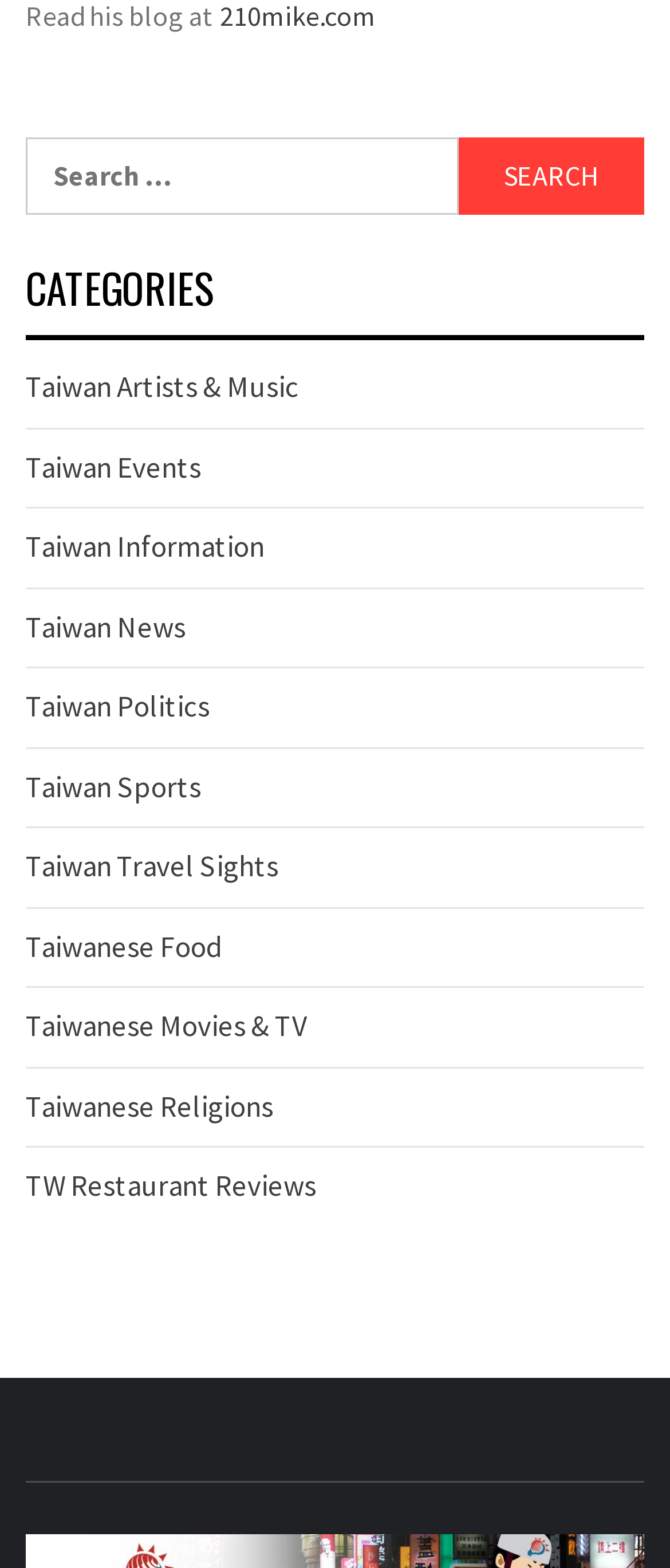Determine the bounding box coordinates for the clickable element to execute this instruction: "Click on the 'Home' link". Provide the coordinates as four float numbers between 0 and 1, i.e., [left, top, right, bottom].

None